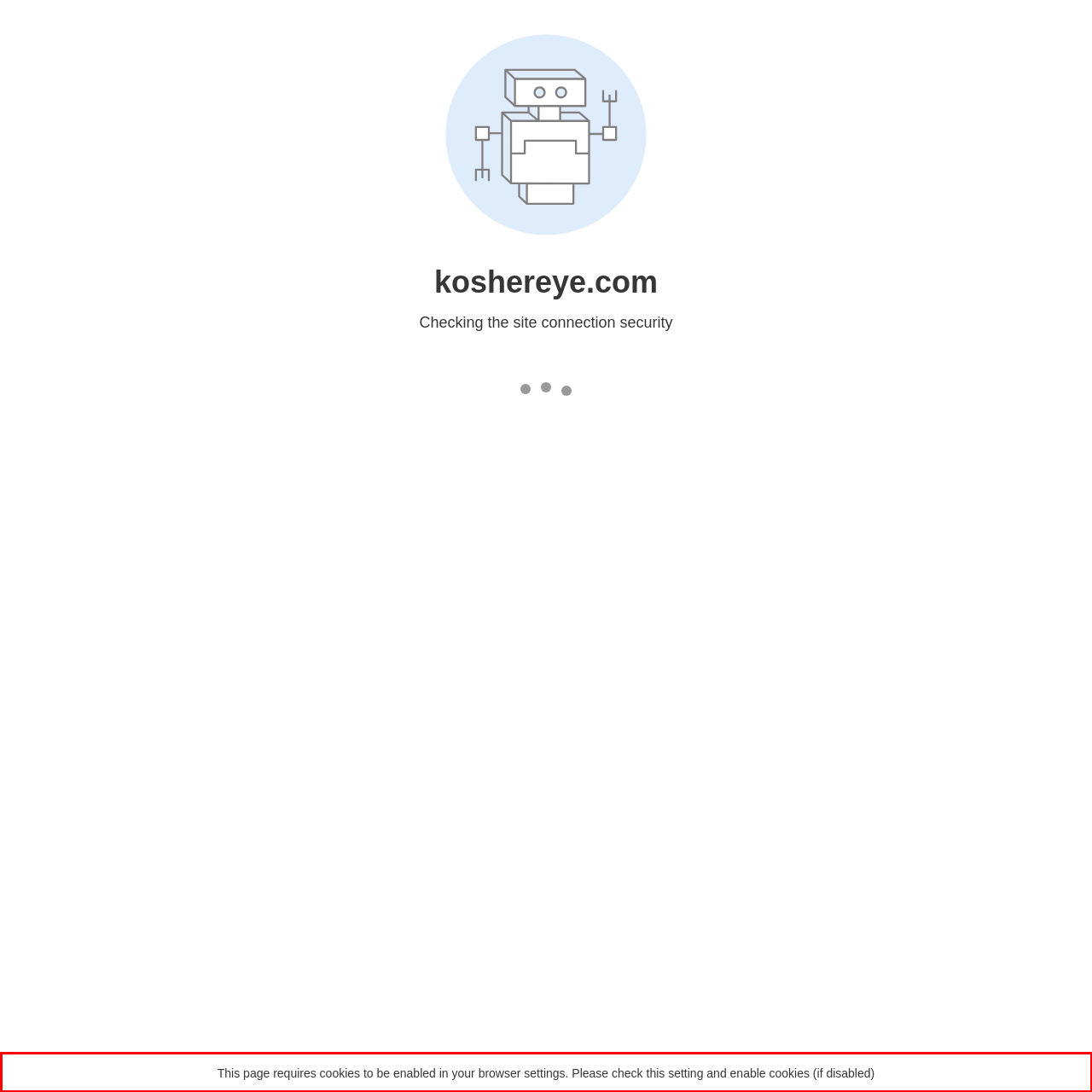You have a screenshot of a webpage, and there is a red bounding box around a UI element. Utilize OCR to extract the text within this red bounding box.

This page requires cookies to be enabled in your browser settings. Please check this setting and enable cookies (if disabled)